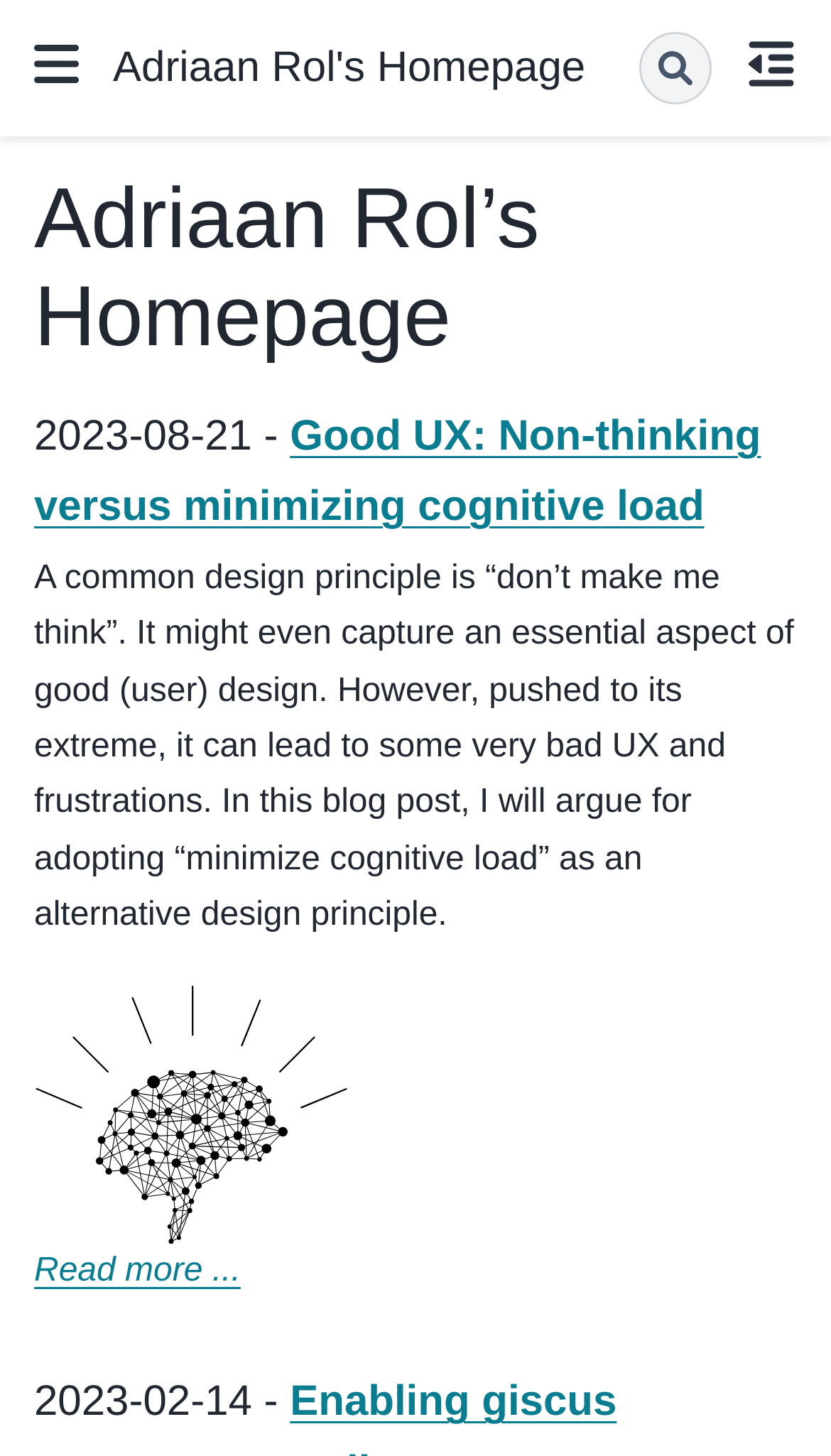Provide the text content of the webpage's main heading.

Adriaan Rol’s Homepage